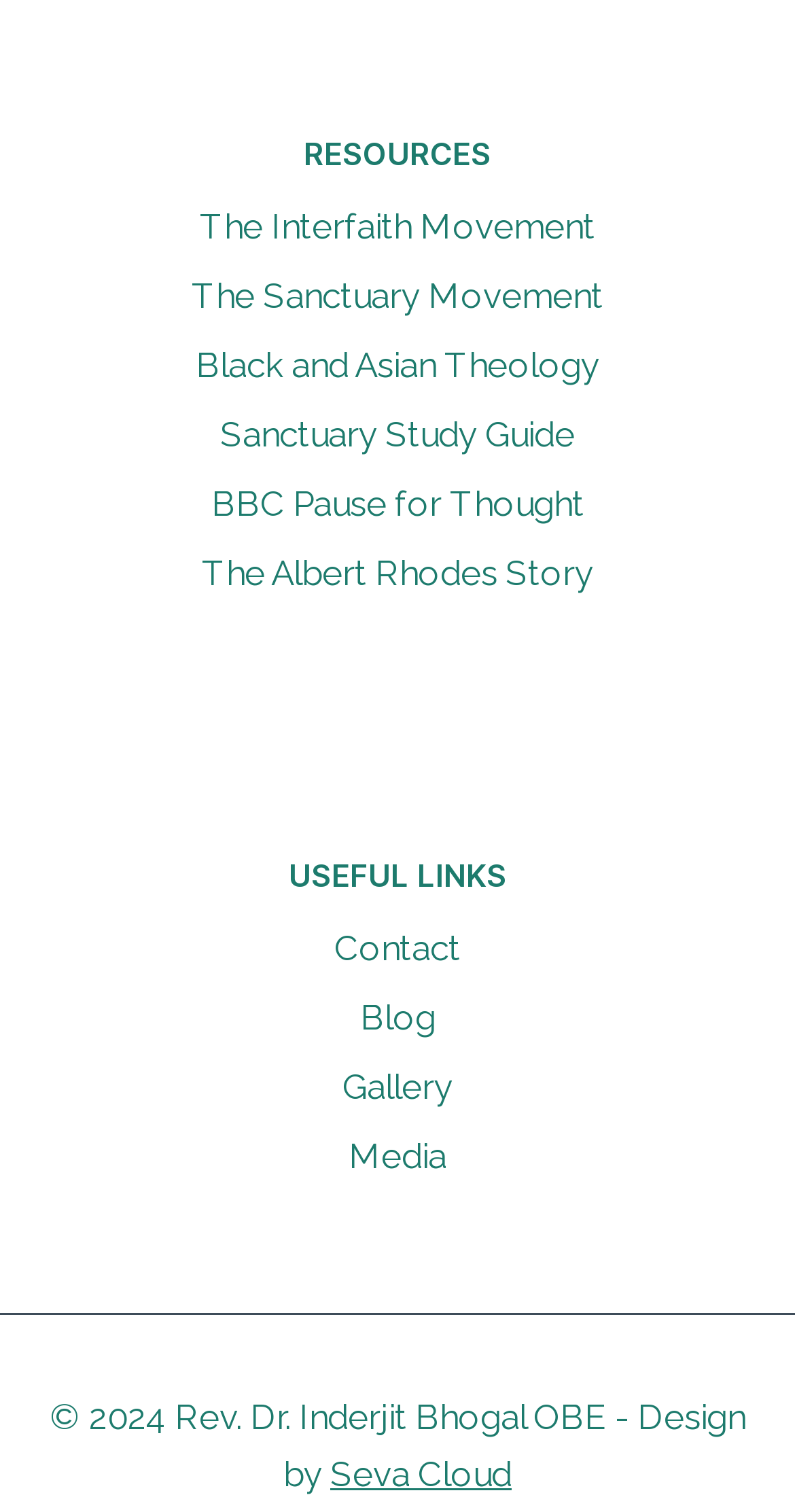Find and indicate the bounding box coordinates of the region you should select to follow the given instruction: "Click on The Interfaith Movement".

[0.062, 0.128, 0.938, 0.174]